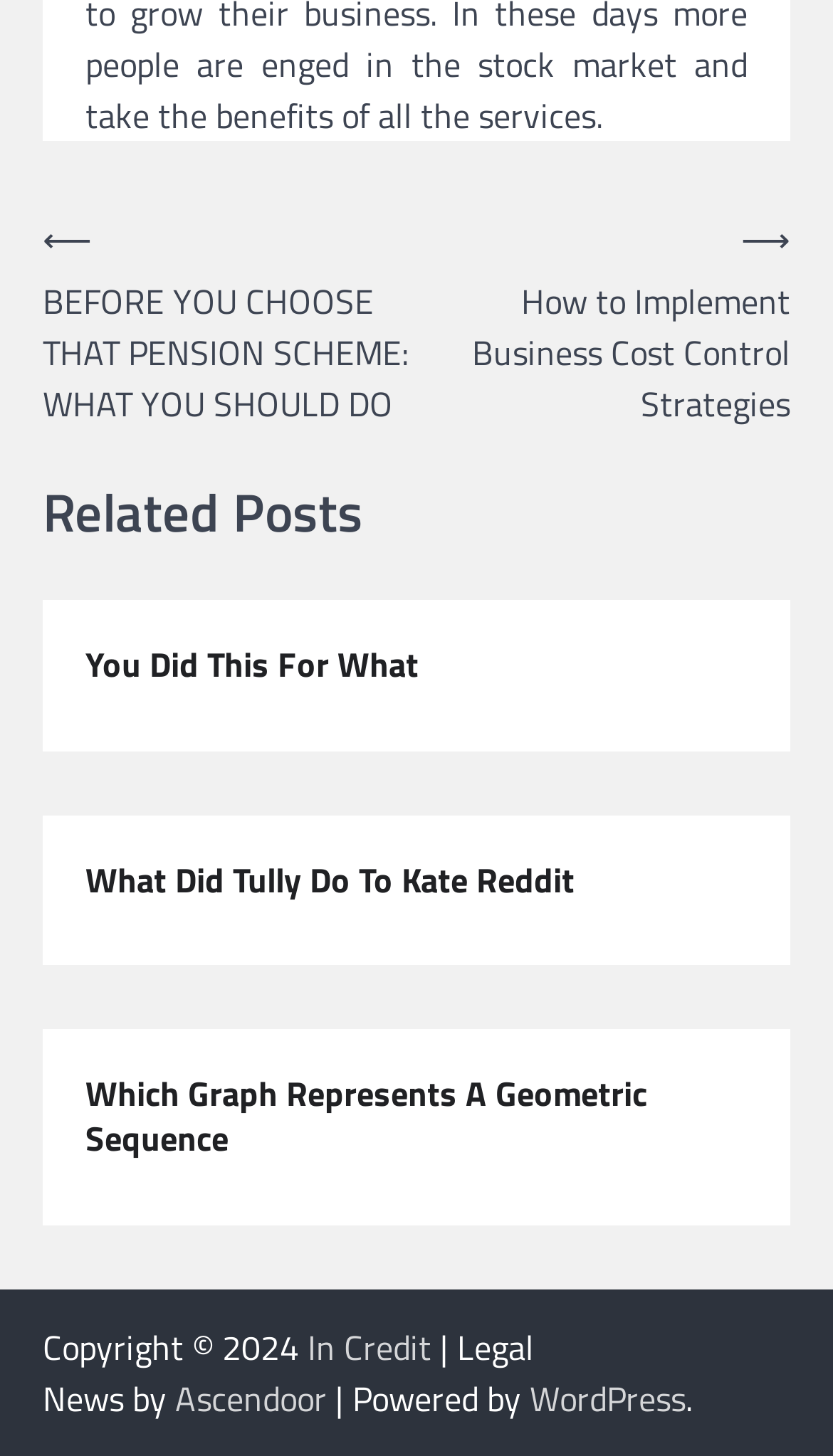How many related posts are there?
Could you give a comprehensive explanation in response to this question?

I counted the number of article elements under the 'Related Posts' heading, and there are three of them.